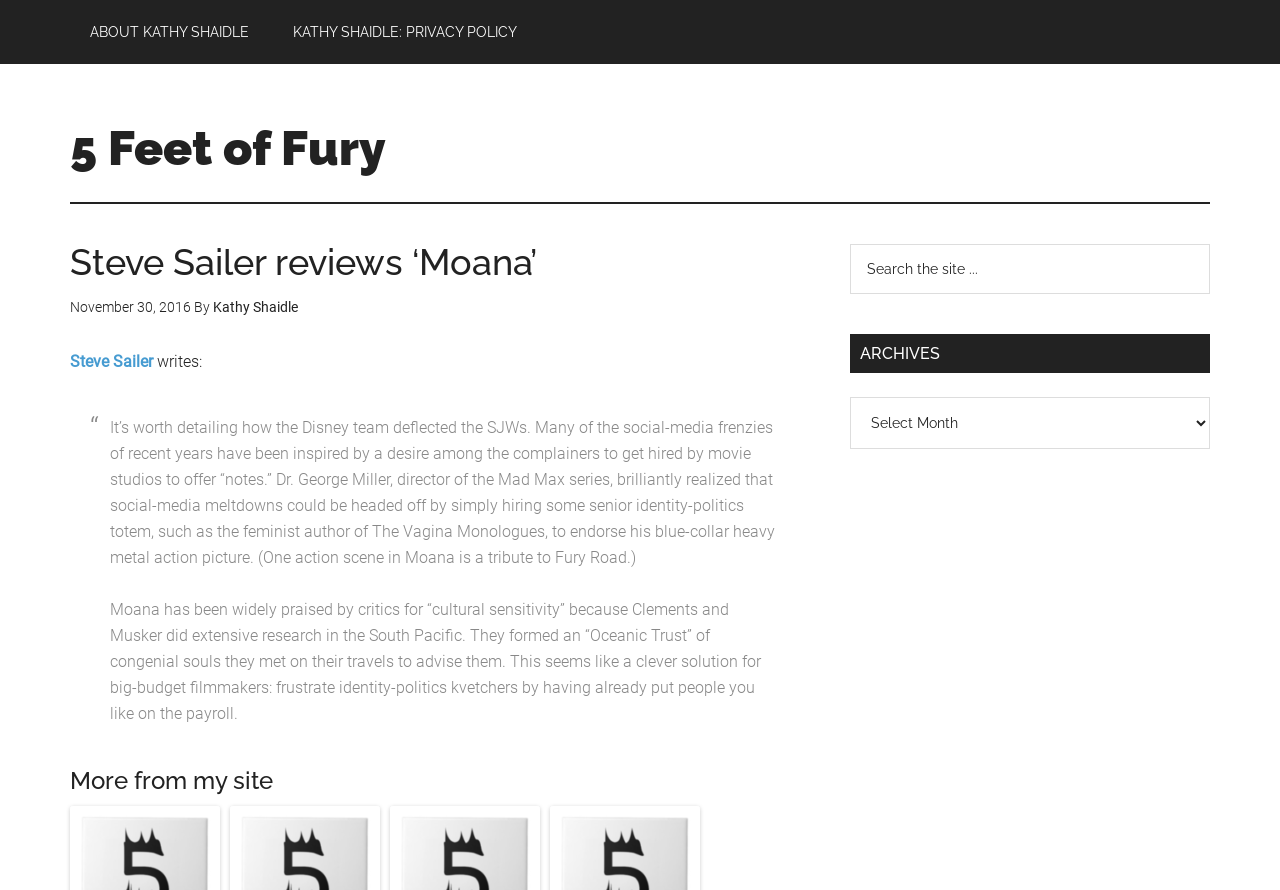What is the name of the author of 'The Vagina Monologues'?
Give a detailed response to the question by analyzing the screenshot.

I found a mention of 'The Vagina Monologues' in the blockquote section of the webpage, but the author's name is not mentioned.